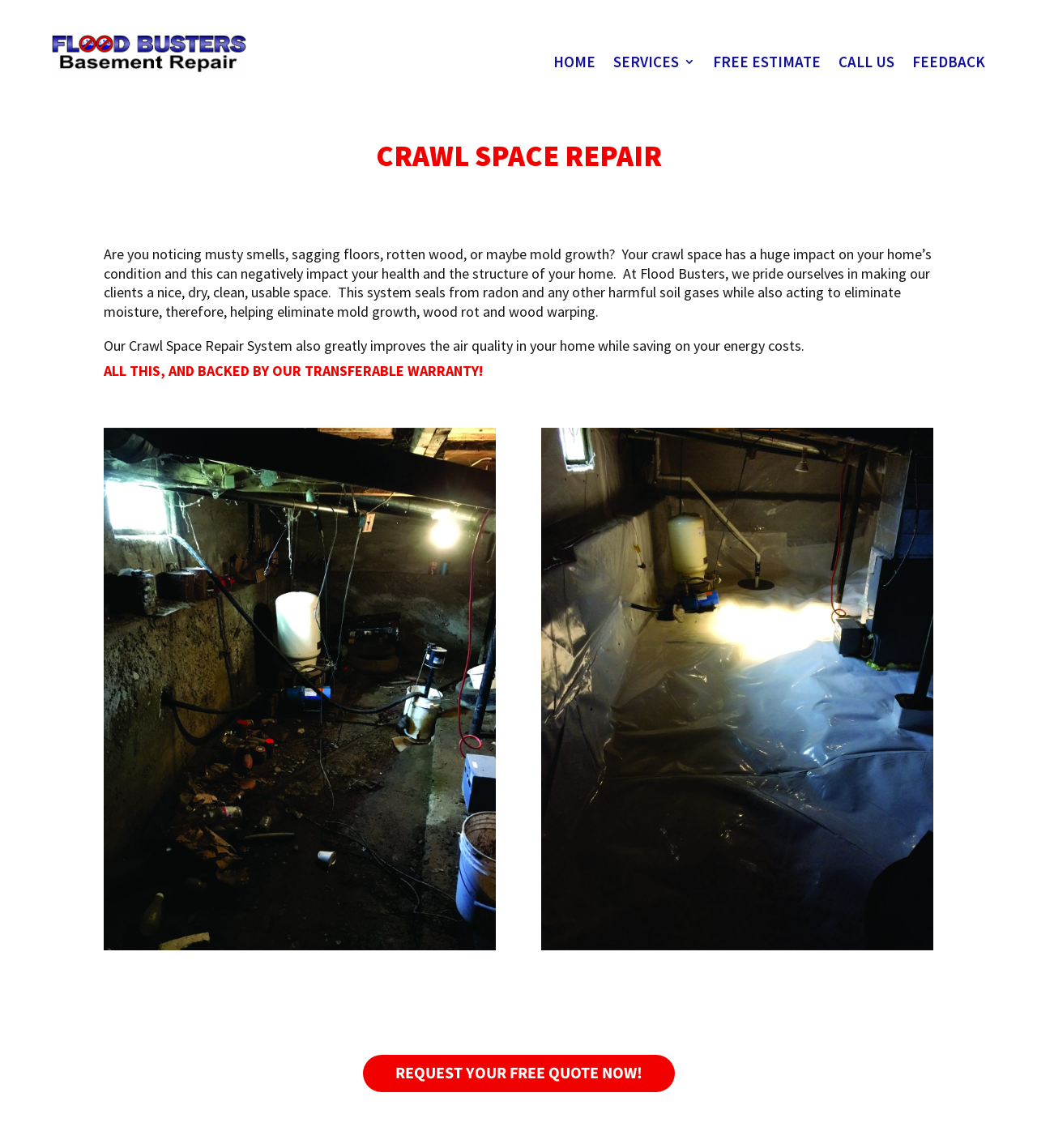Please respond to the question using a single word or phrase:
What is unique about Flood Busters' warranty?

Transferable